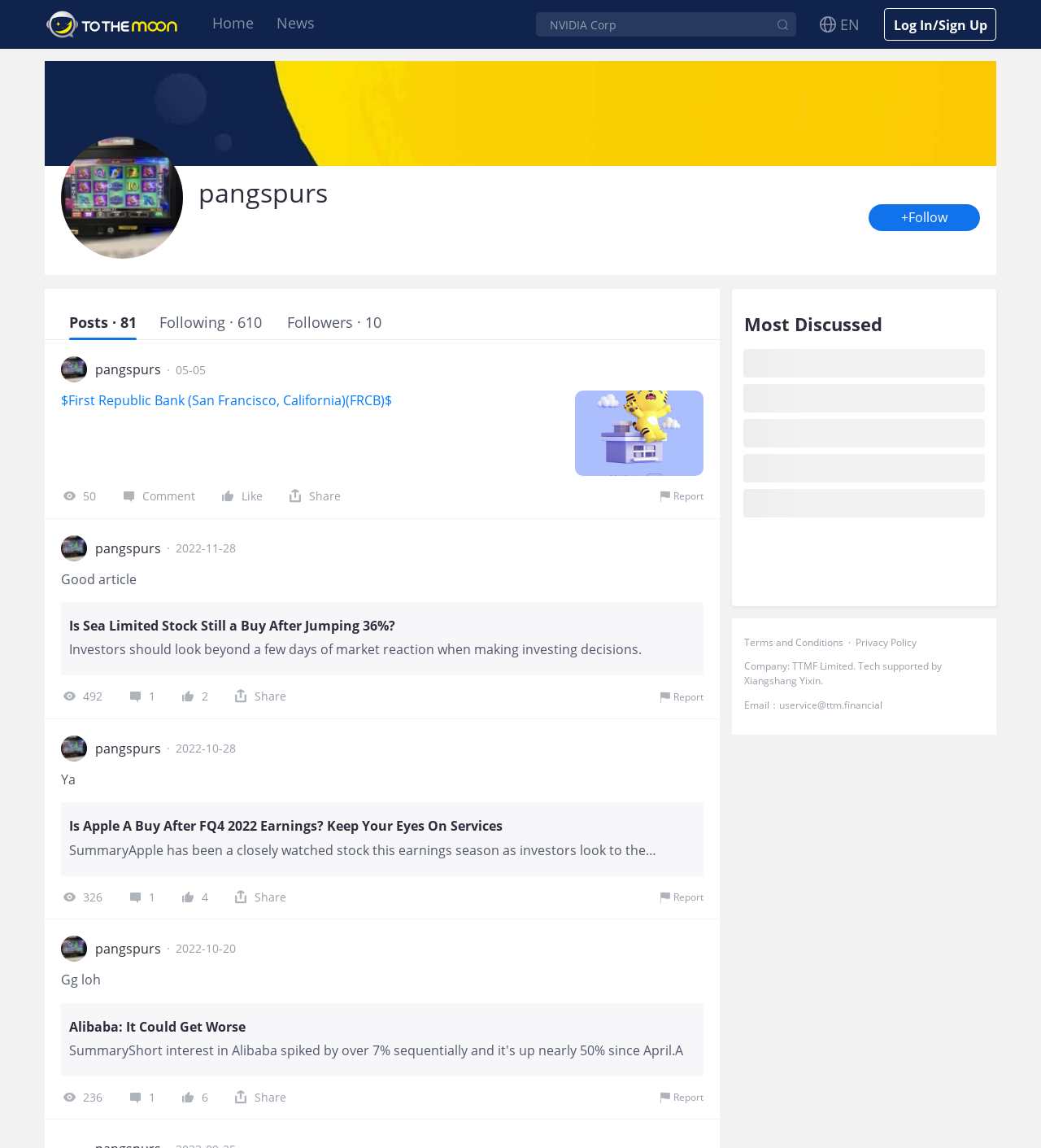Determine the bounding box coordinates of the area to click in order to meet this instruction: "Read article about Sea Limited Stock".

[0.066, 0.539, 0.668, 0.552]